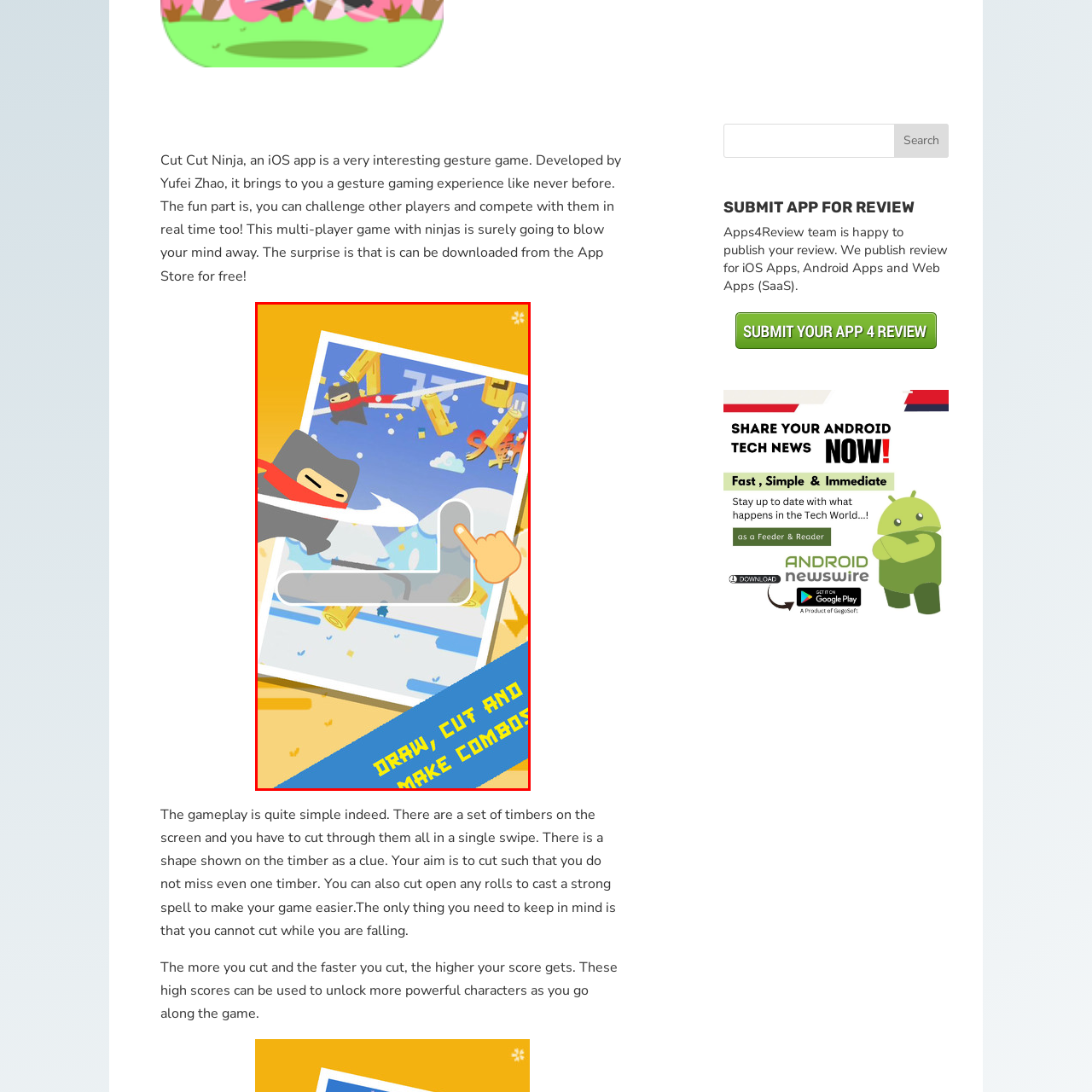Give a detailed account of the picture within the red bounded area.

The image showcases an engaging scene from the game "Cut Cut Ninja," an iOS app that offers a unique gesture-based gaming experience. In the foreground, a ninja character, depicted with a red scarf, is dynamically drawn mid-action, with a stylized hand gesture demonstrating how players interact with the game. The backdrop features various playful elements, including blocks and coins, enhancing the game’s vibrant, colorful atmosphere. 

At the bottom, a prominent caption reads "DRAW, CUT AND MAKE COMBOS," inviting players to immerse themselves in the fast-paced challenge. The overall design is eye-catching, embodying the fun and competitive spirit of this multiplayer gesture game where precision and quick reflexes are key to success. The playful aesthetic underscores its accessibility, appealing to gamers of all ages looking for a thrilling and interactive experience.